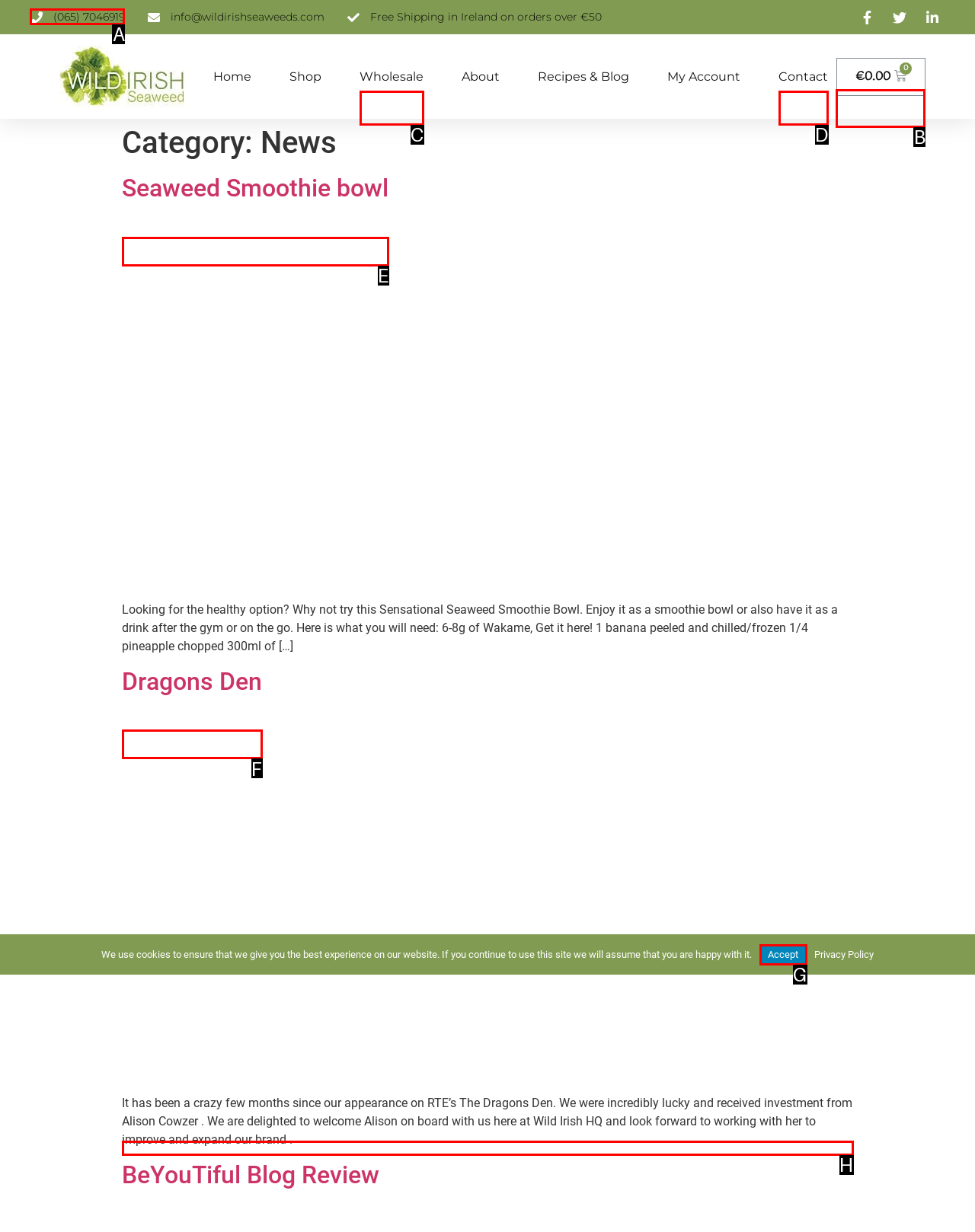Tell me the letter of the UI element to click in order to accomplish the following task: Click the phone number link
Answer with the letter of the chosen option from the given choices directly.

A